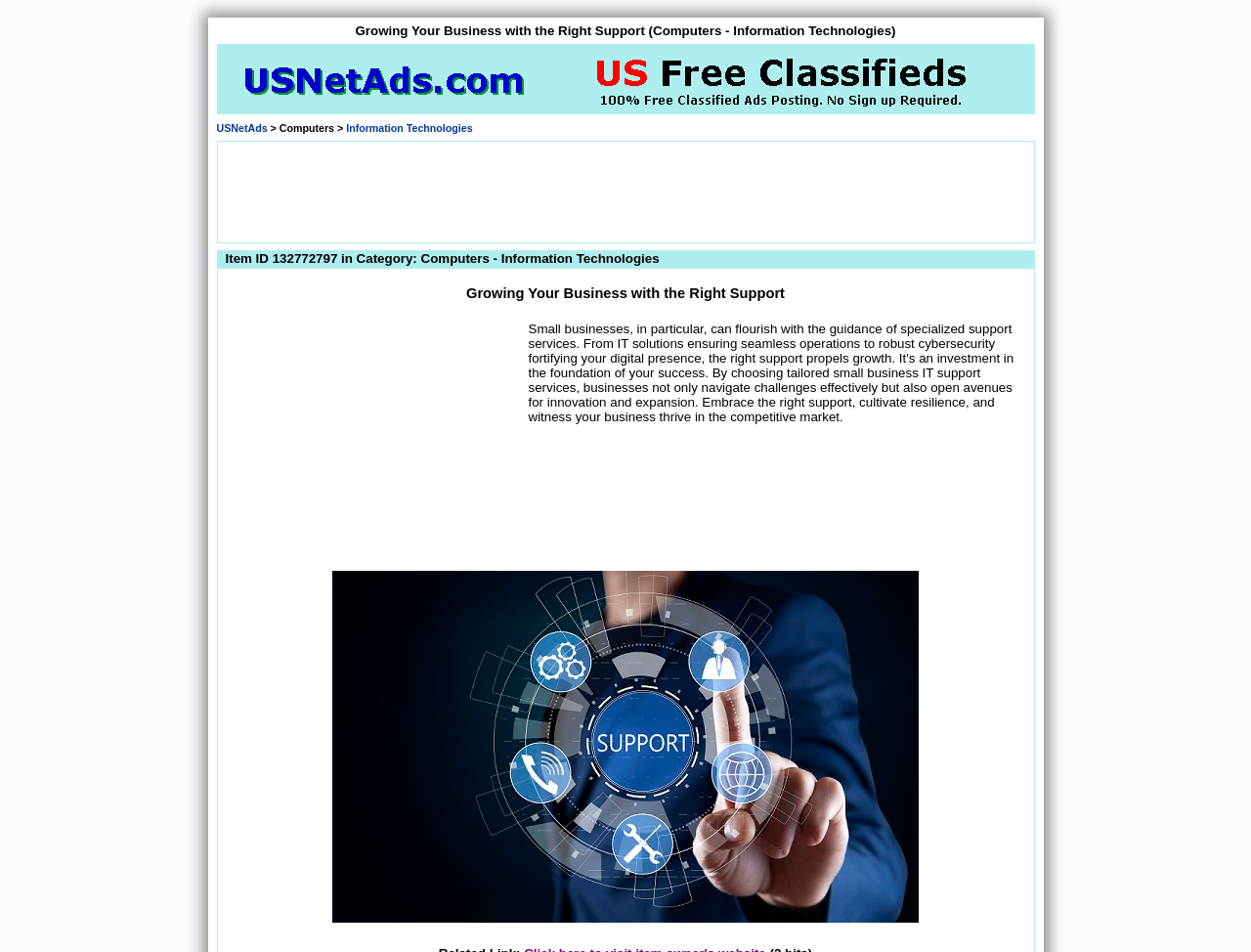What is the role of cybersecurity in business support?
Please respond to the question with as much detail as possible.

According to the webpage, robust cybersecurity is part of the specialized support services that can help small businesses, and its role is to fortify their digital presence.